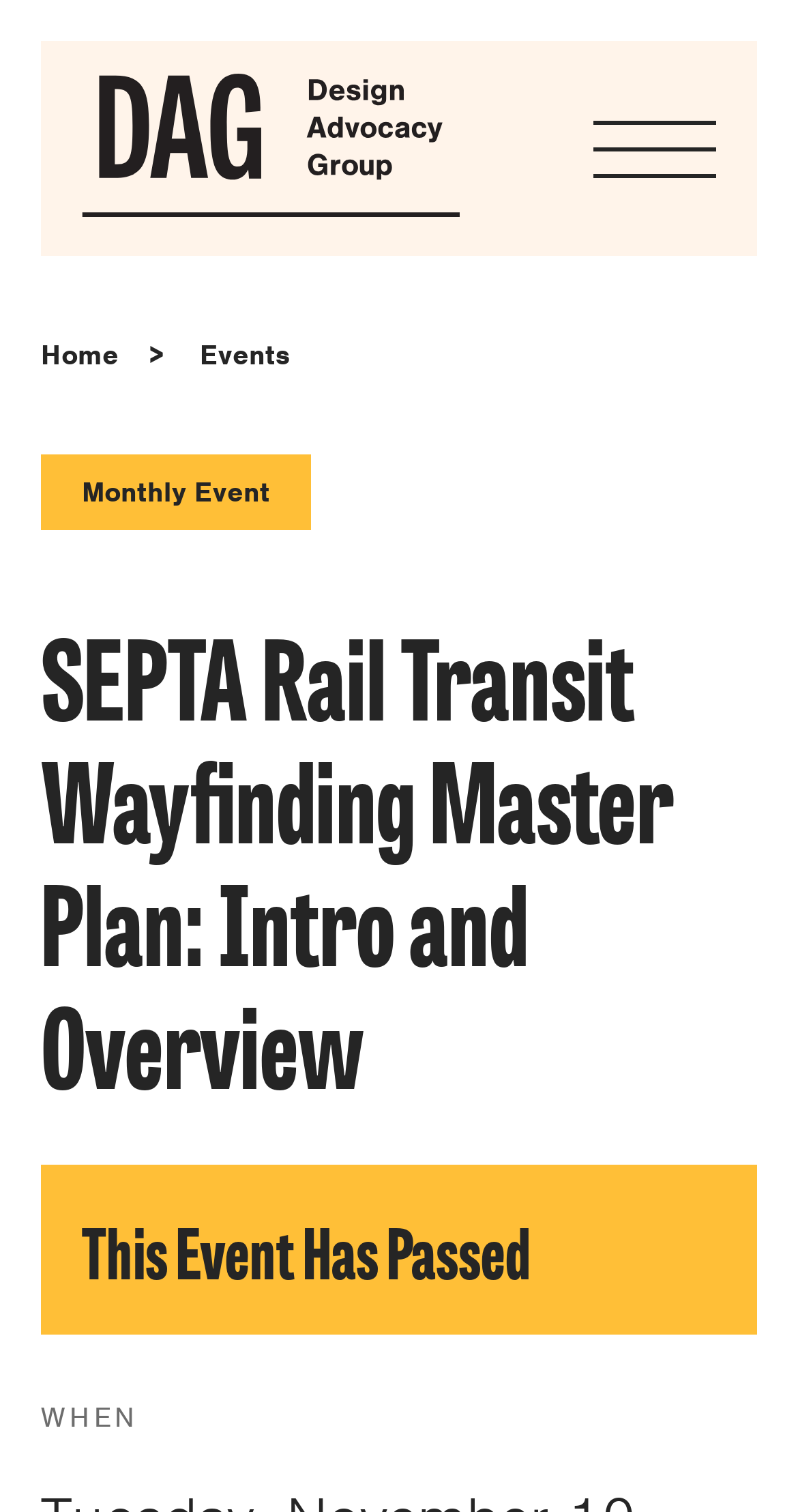Provide the bounding box coordinates of the HTML element described by the text: "Open or Close Navigation". The coordinates should be in the format [left, top, right, bottom] with values between 0 and 1.

[0.692, 0.052, 0.949, 0.144]